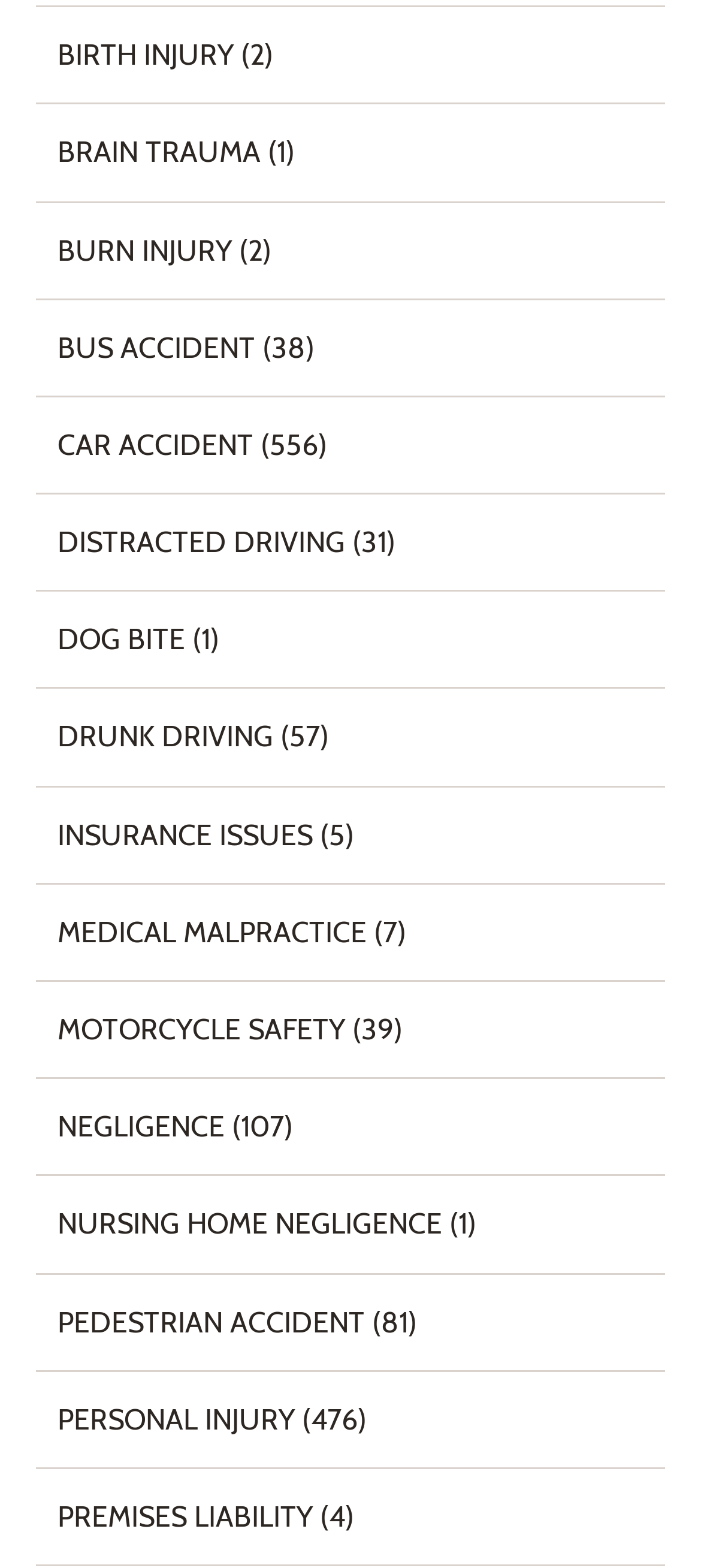What is the likely purpose of this webpage?
Provide a detailed answer to the question, using the image to inform your response.

Based on the content of the webpage, it appears to be related to personal injury law, as it lists various types of injuries and accidents that may require legal action. The webpage may be intended to provide information or resources for individuals who have experienced such injuries.